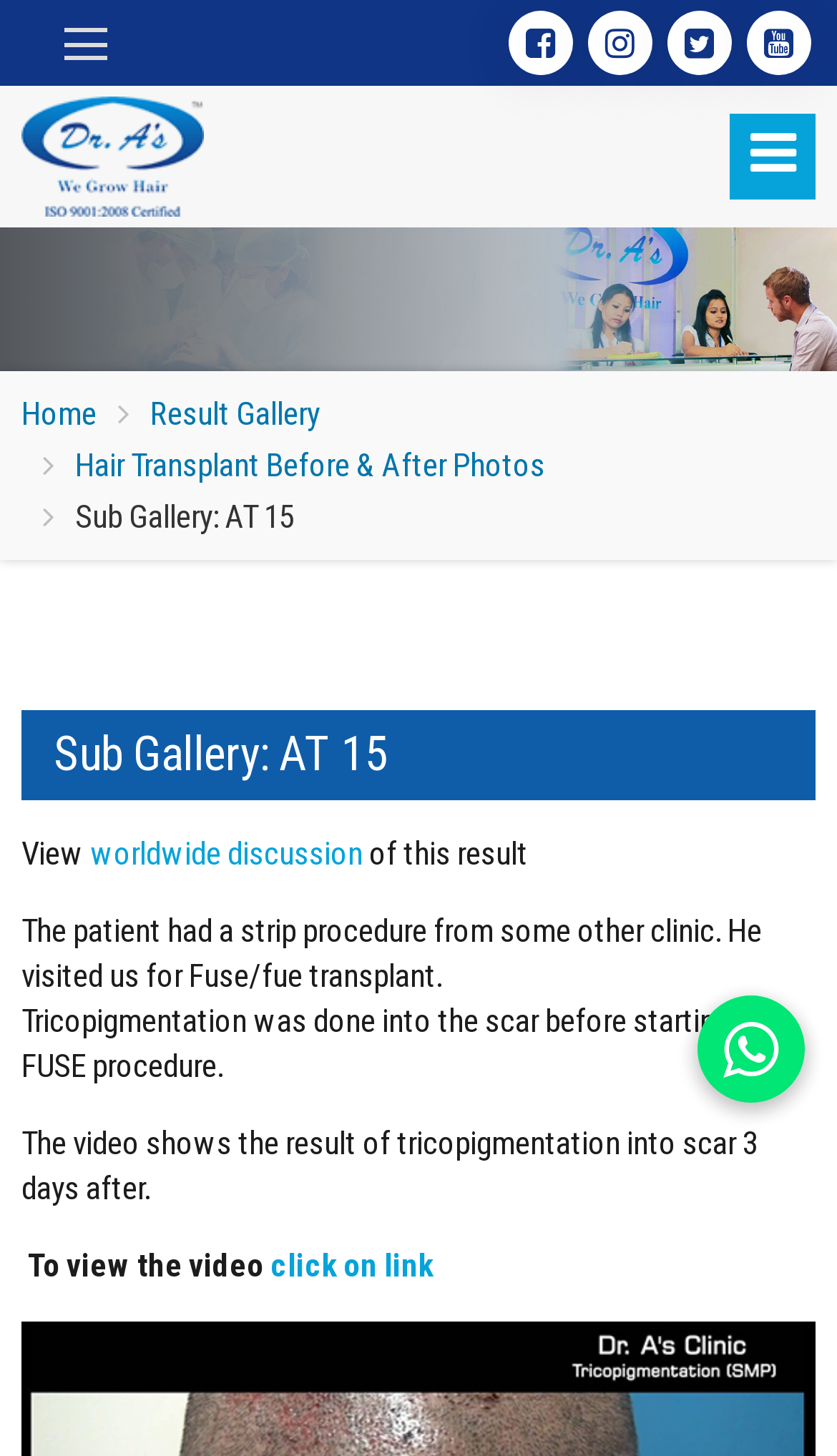What is the purpose of tricopigmentation?
Please respond to the question with a detailed and well-explained answer.

I read the text on the webpage, which states 'Tricopigmentation was done into the scar before starting the FUSE procedure.', so the purpose of tricopigmentation is into the scar.